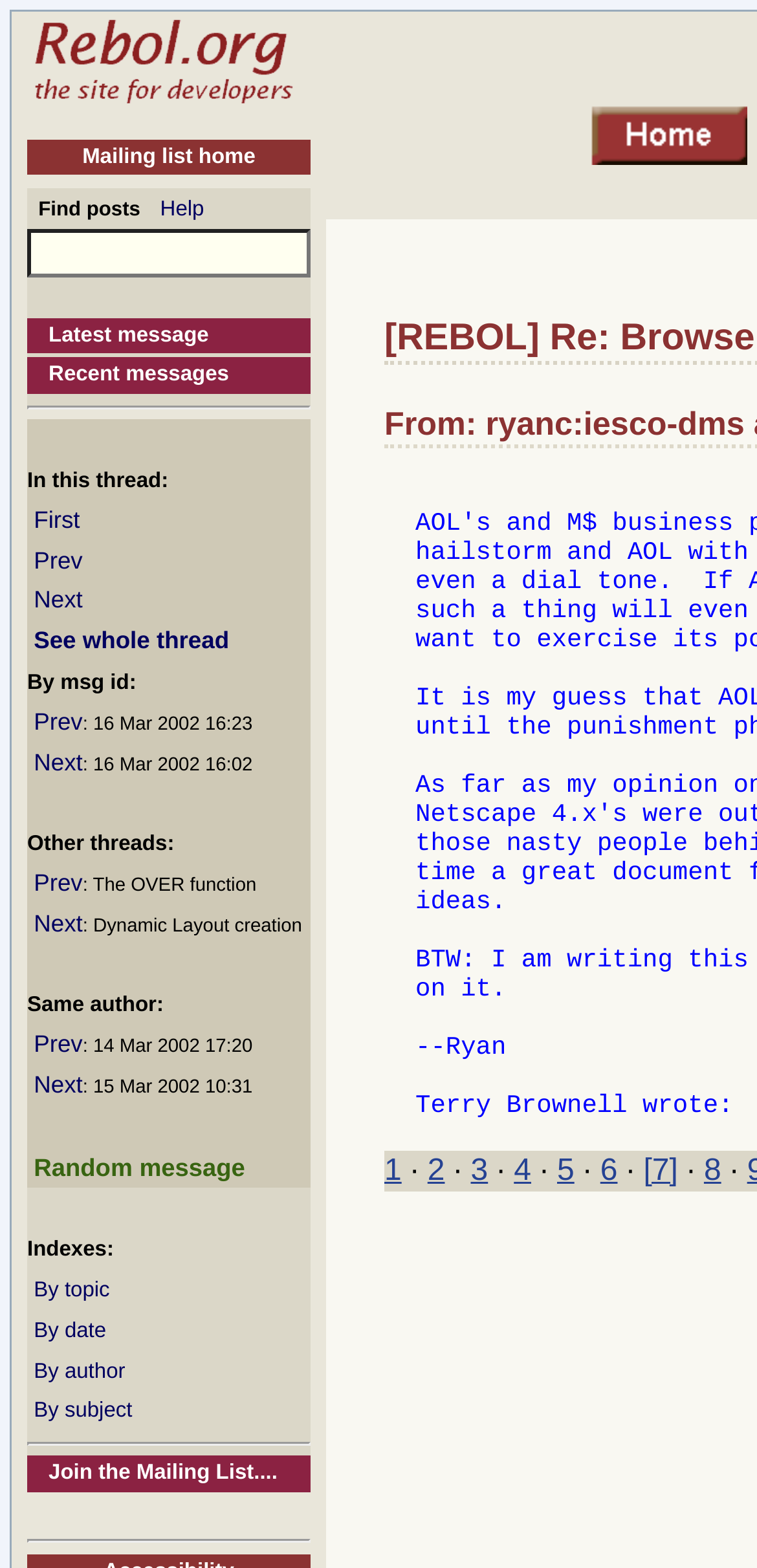Given the description See whole thread, predict the bounding box coordinates of the UI element. Ensure the coordinates are in the format (top-left x, top-left y, bottom-right x, bottom-right y) and all values are between 0 and 1.

[0.045, 0.4, 0.303, 0.417]